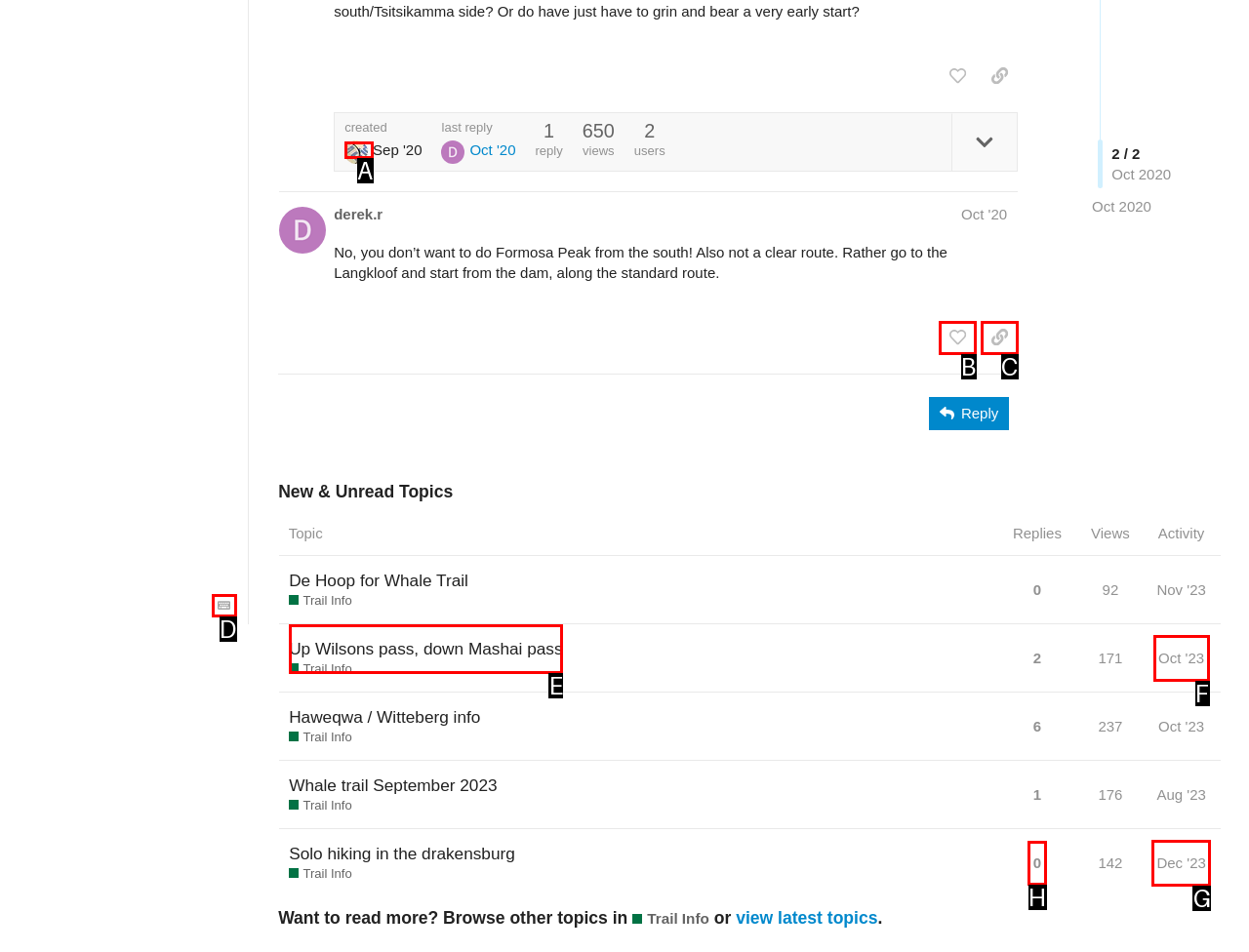Based on the element described as: title="like this post"
Find and respond with the letter of the correct UI element.

B